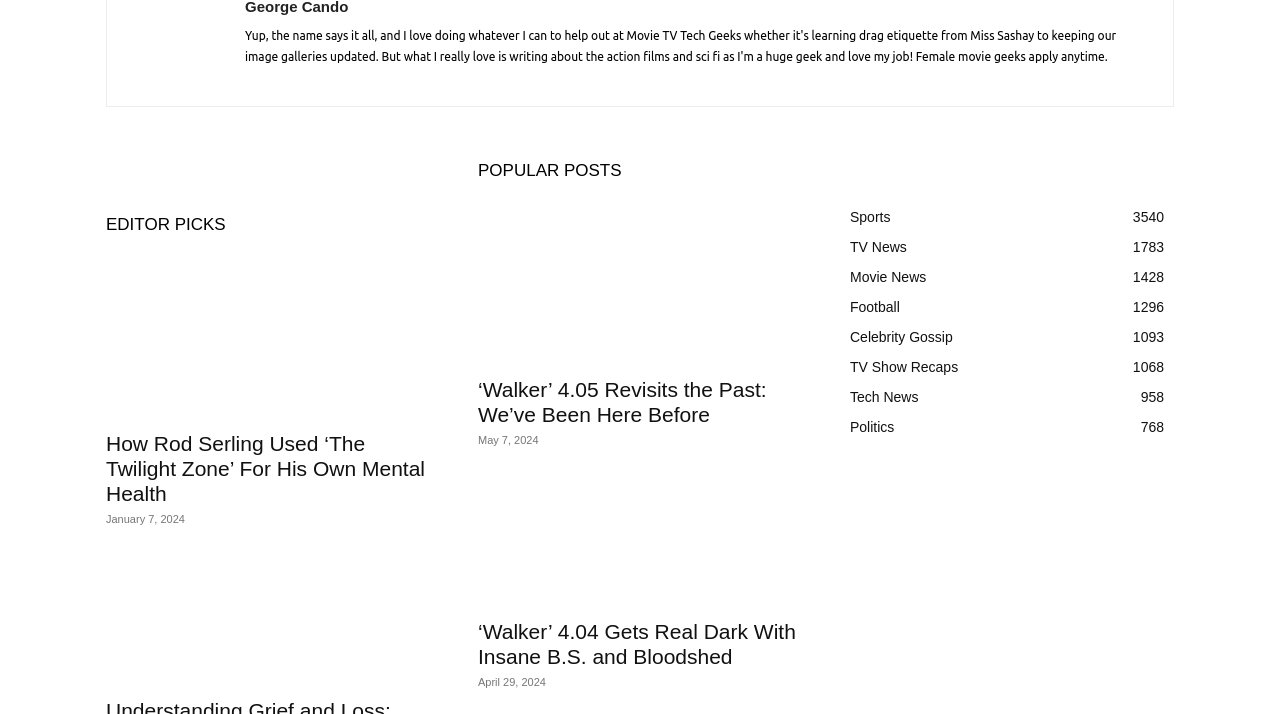Determine the bounding box coordinates of the clickable region to execute the instruction: "Read article about Rod Serling's mental health". The coordinates should be four float numbers between 0 and 1, denoted as [left, top, right, bottom].

[0.083, 0.359, 0.336, 0.586]